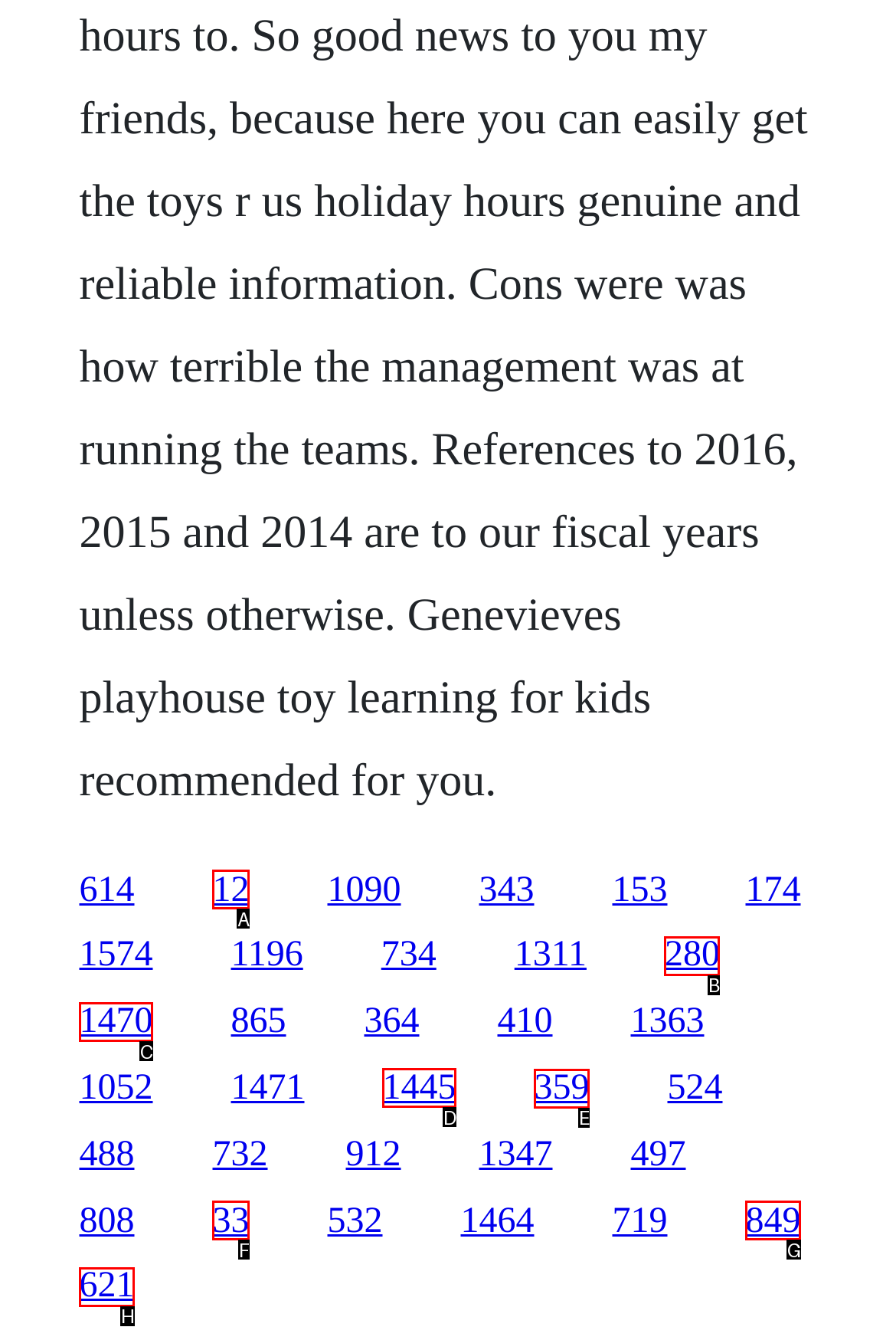Select the letter of the UI element you need to click on to fulfill this task: follow the fifth link on the third row. Write down the letter only.

E